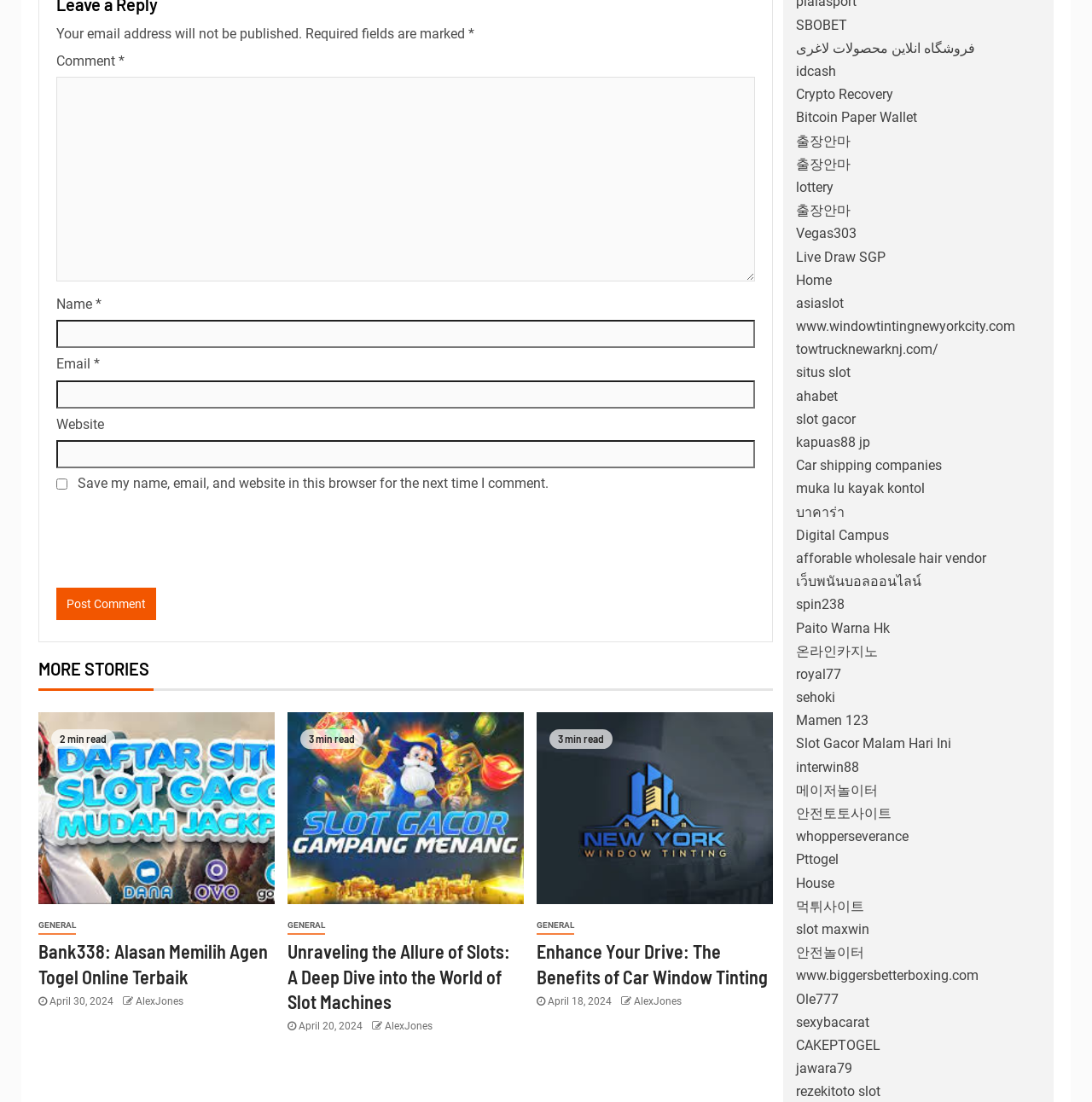What is the name of the author of the first article?
Answer the question based on the image using a single word or a brief phrase.

AlexJones